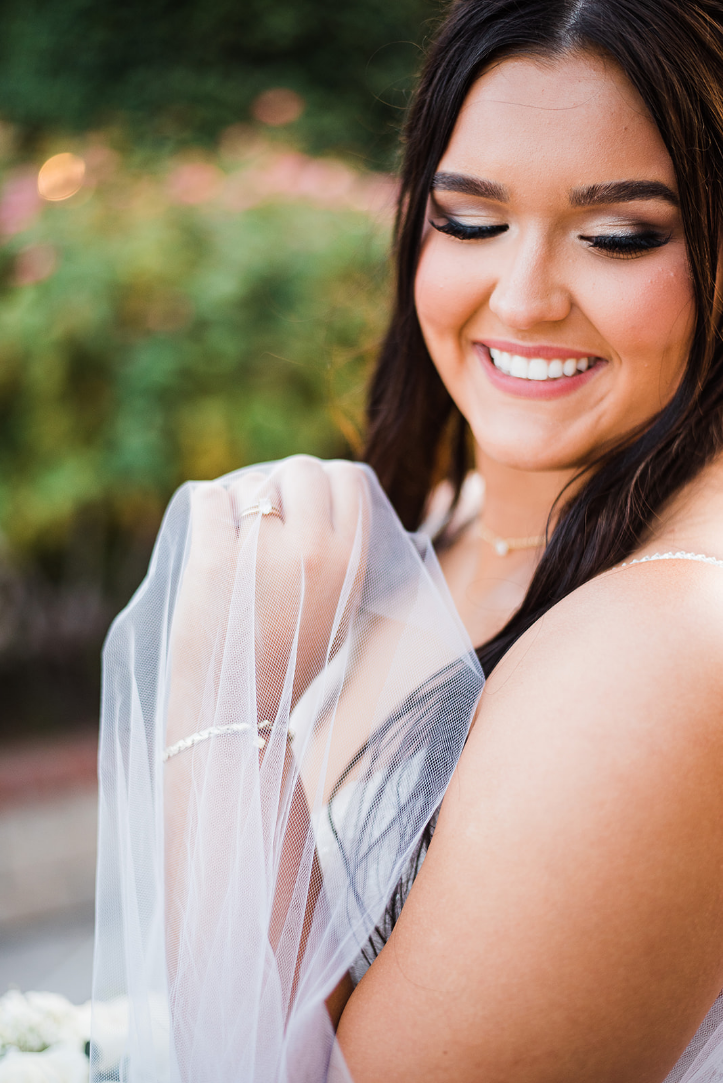What is the atmosphere of the scene?
Use the information from the screenshot to give a comprehensive response to the question.

The atmosphere of the scene can be described as dreamy because the caption states that the interplay of light highlights the intricate details of her gown and the subtle sparkle of her jewelry, creating a 'dreamy atmosphere', which suggests a romantic and enchanting ambiance.